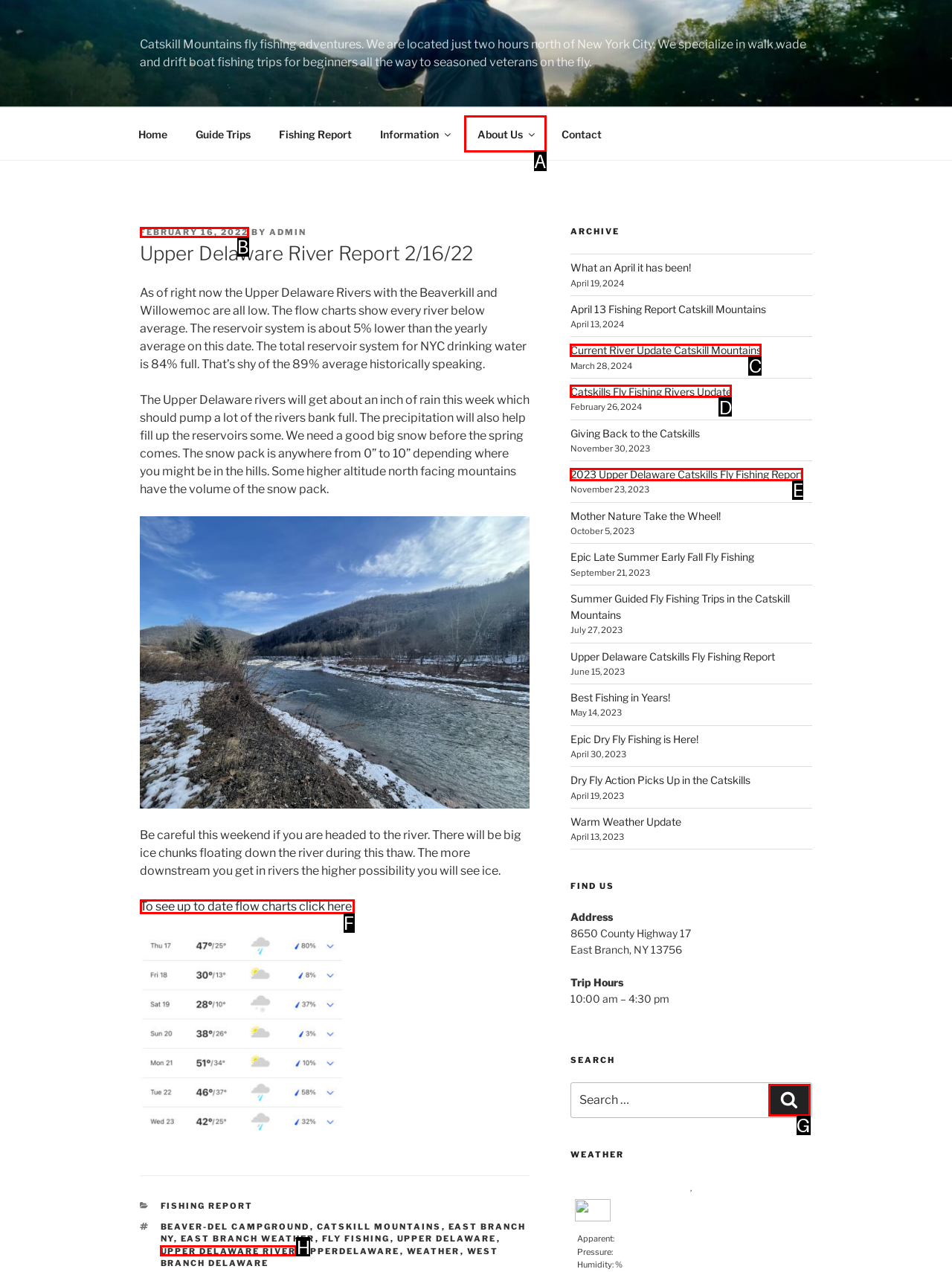Which option aligns with the description: Catskills Fly Fishing Rivers Update? Respond by selecting the correct letter.

D